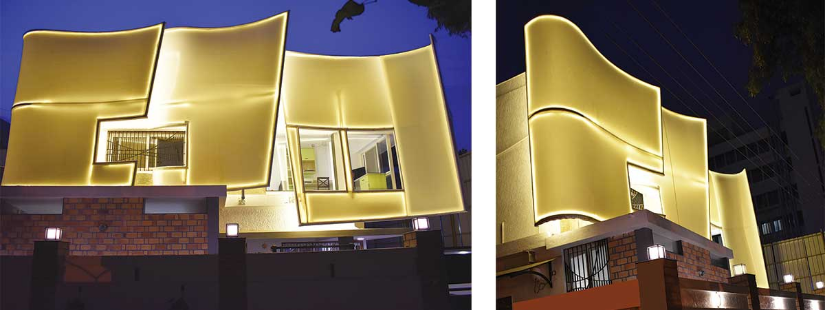Provide a comprehensive description of the image.

This image showcases a striking architectural design titled "The Fabric Wave," created by A.J Architects. The façade features a series of dynamic, wave-patterned elements made from tensile fabric, illuminated in a warm golden hue. This innovative design not only enhances the aesthetic appeal of the building but also integrates functionality by camouflaging the existing structure and providing shade from the intense west-side sun, thereby contributing to energy efficiency. The combination of exposed burnt bricks and fabric creates a bold visual statement, highlighting the fluidity and versatility of modern architectural practices. This design is located on M.G Road in Bangalore, and it stands out for its creative approach to urban architecture, transforming the skyline with its unique materials and form.